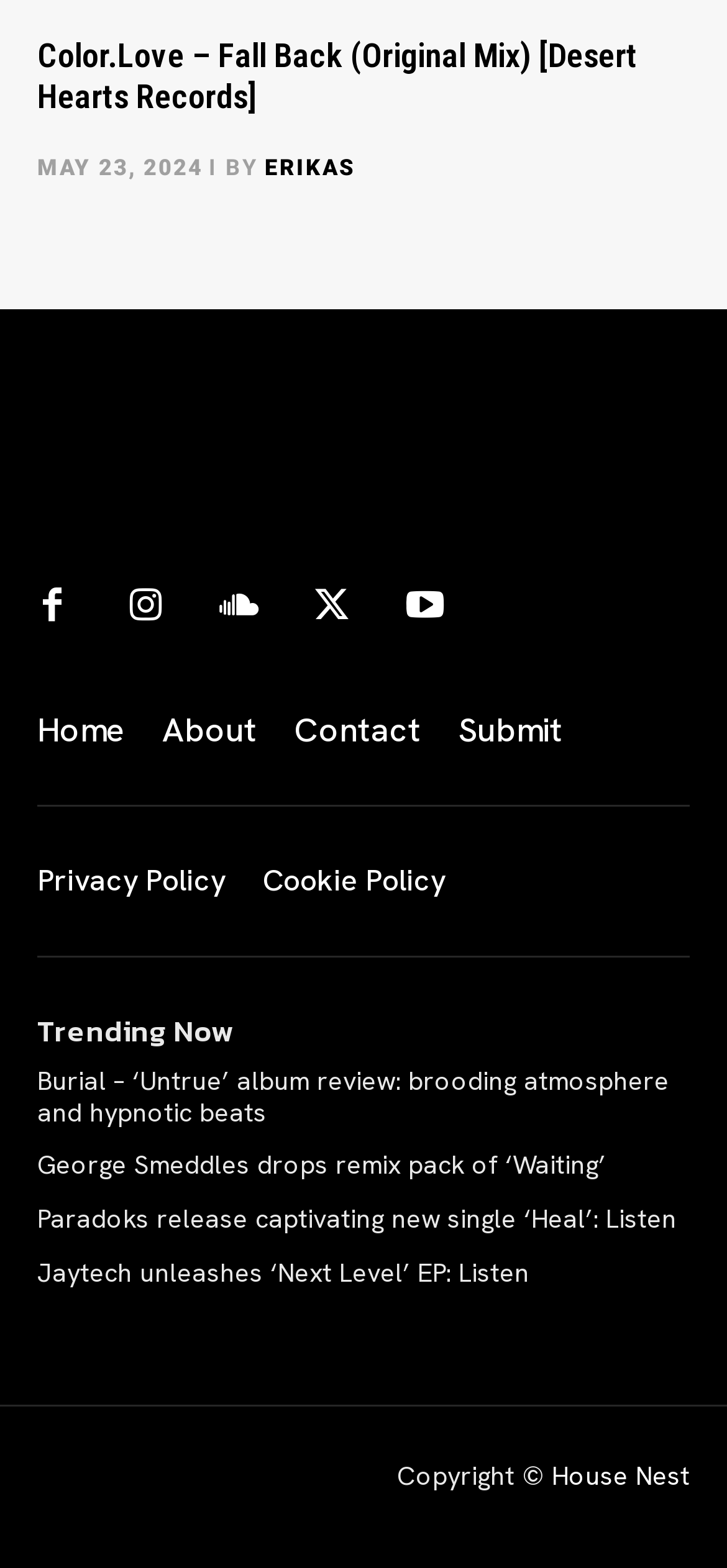Can you pinpoint the bounding box coordinates for the clickable element required for this instruction: "Go to the Home page"? The coordinates should be four float numbers between 0 and 1, i.e., [left, top, right, bottom].

[0.051, 0.452, 0.172, 0.478]